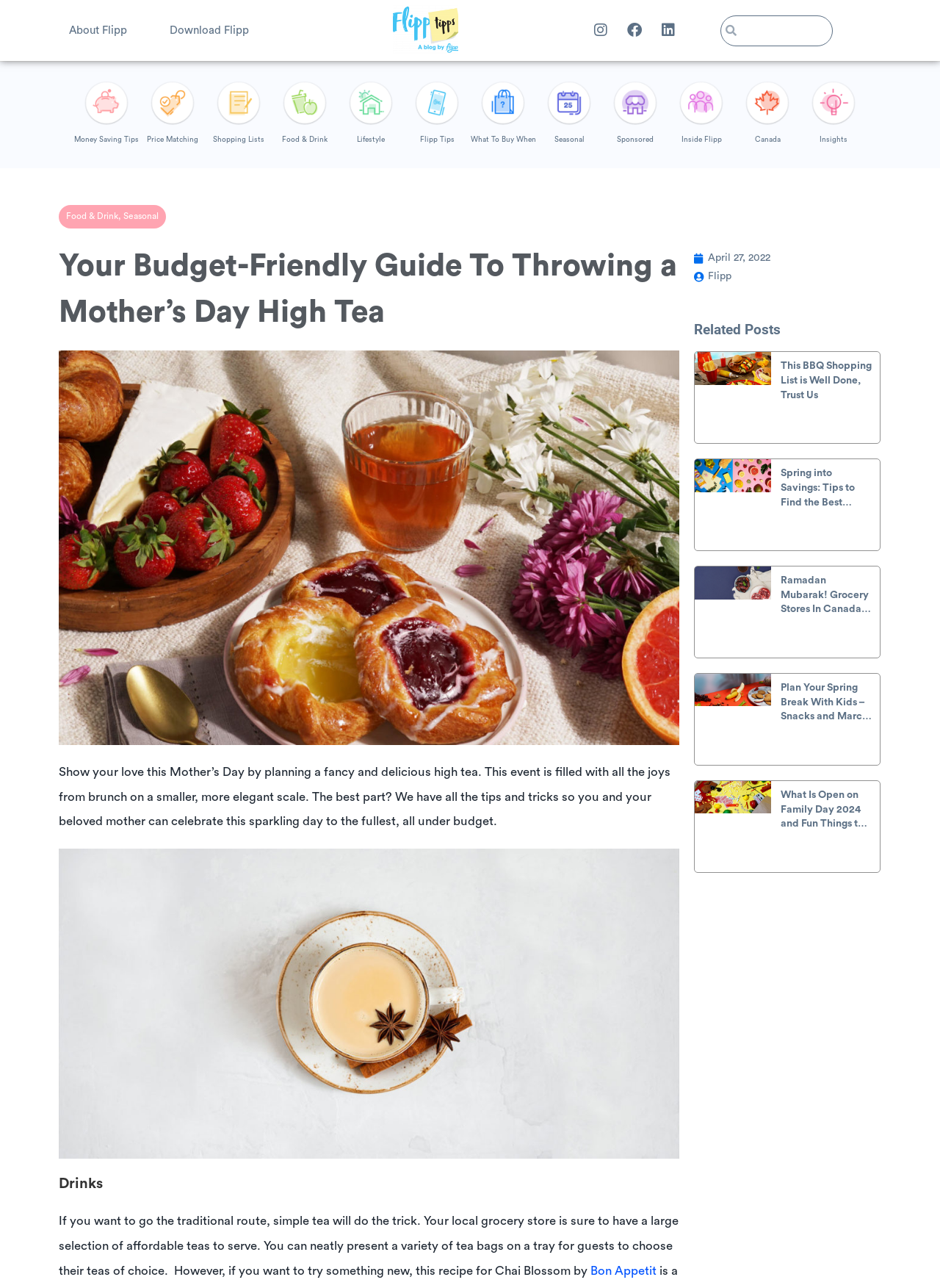Please indicate the bounding box coordinates of the element's region to be clicked to achieve the instruction: "View the 'Money Saving Tips' page". Provide the coordinates as four float numbers between 0 and 1, i.e., [left, top, right, bottom].

[0.078, 0.062, 0.148, 0.114]